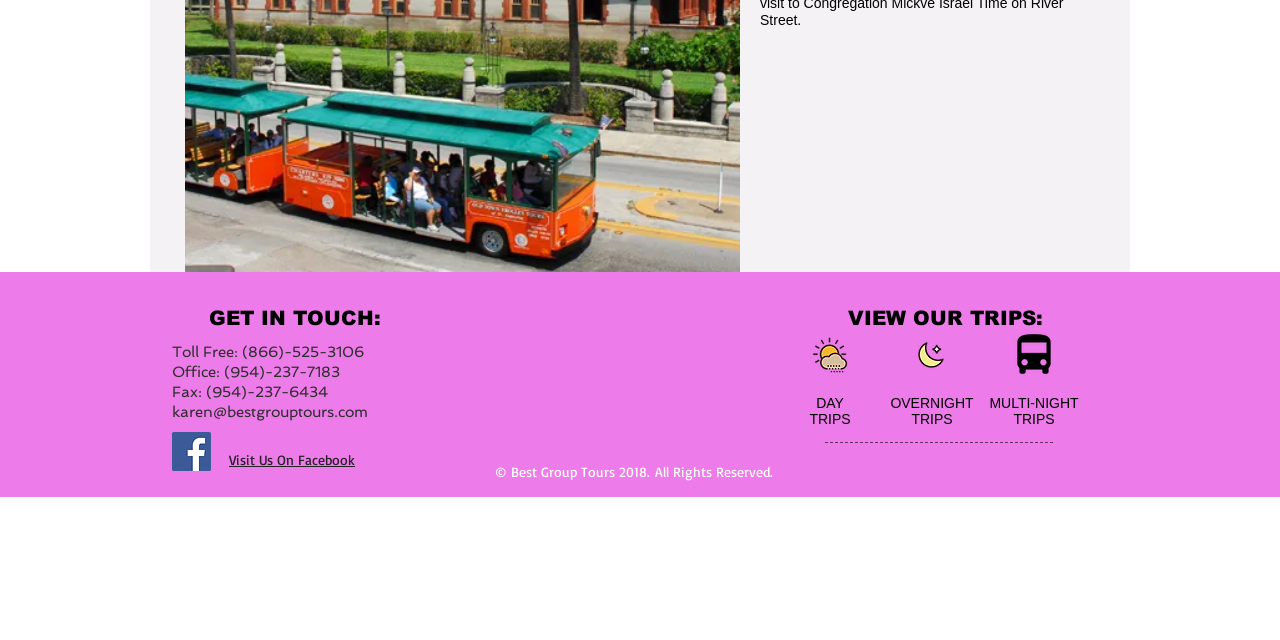Refer to the element description karen@bestgrouptours.com and identify the corresponding bounding box in the screenshot. Format the coordinates as (top-left x, top-left y, bottom-right x, bottom-right y) with values in the range of 0 to 1.

[0.134, 0.63, 0.288, 0.658]